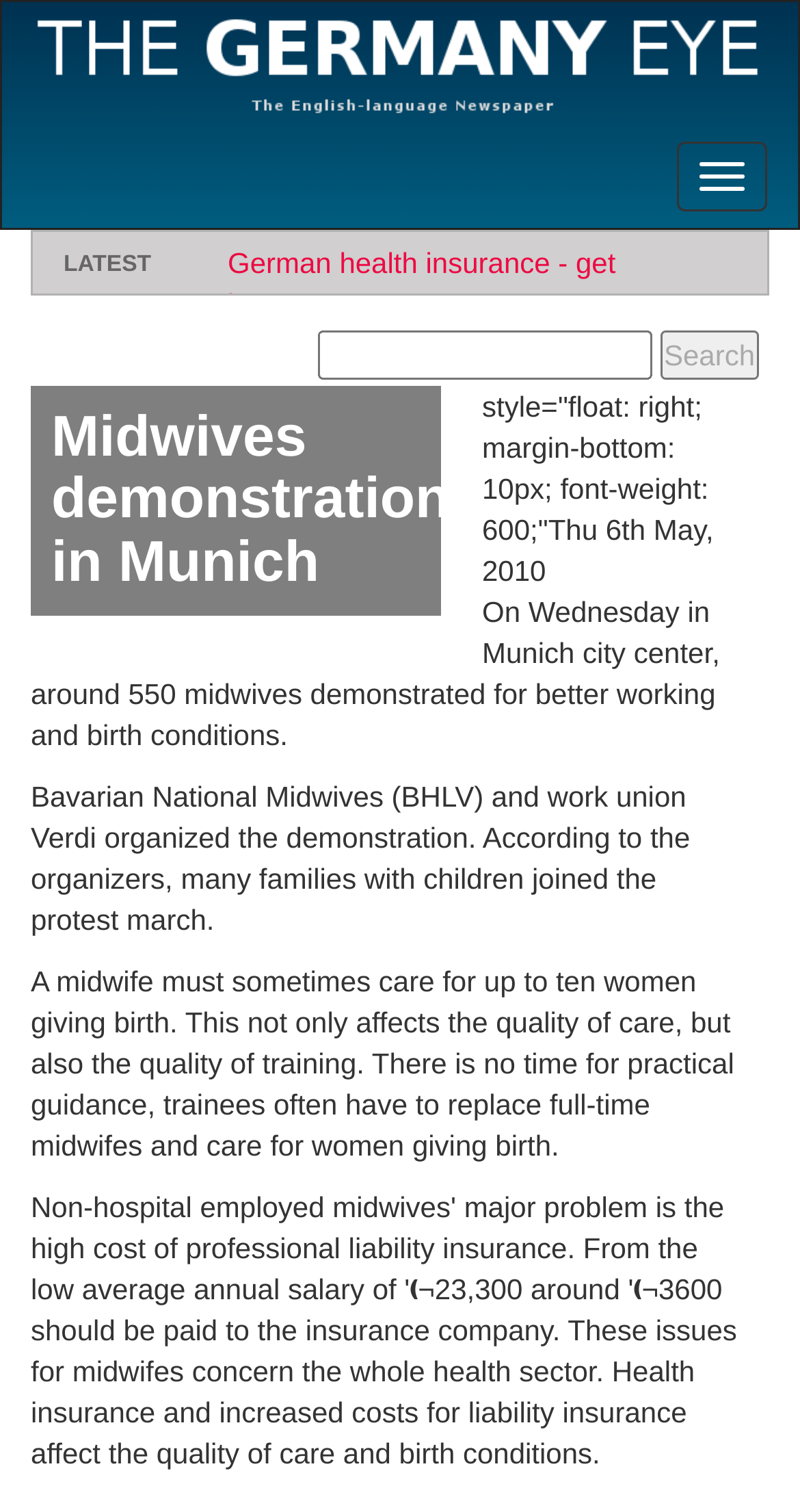Find the bounding box of the UI element described as: "name="search_string"". The bounding box coordinates should be given as four float values between 0 and 1, i.e., [left, top, right, bottom].

[0.397, 0.218, 0.815, 0.251]